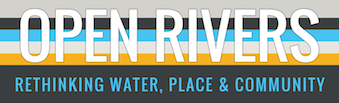Reply to the question with a single word or phrase:
What is the focus of the 'Open Rivers' publication?

Water, place, and community